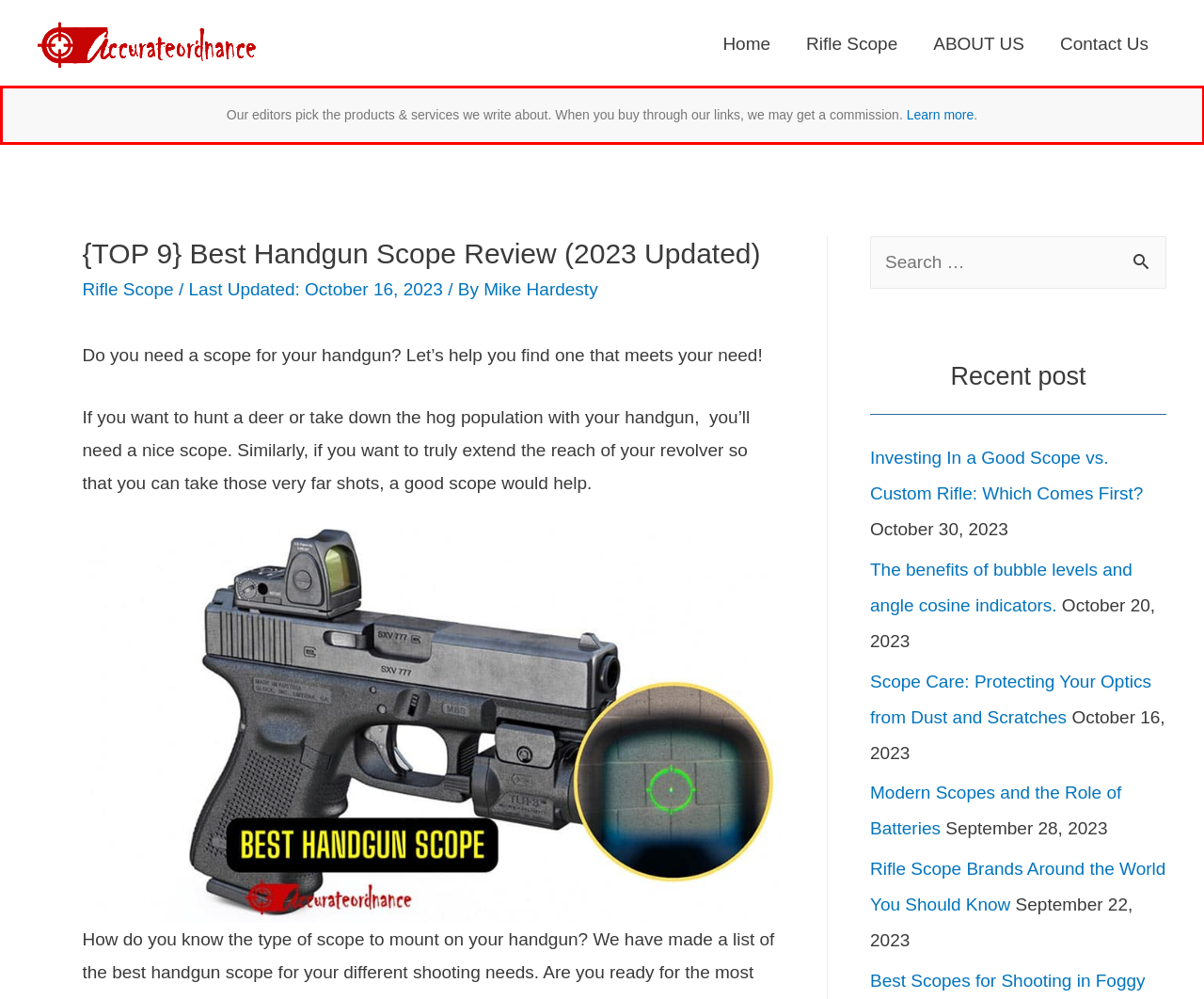Examine the webpage screenshot, find the red bounding box, and extract the text content within this marked area.

Our editors pick the products & services we write about. When you buy through our links, we may get a commission. Learn more.